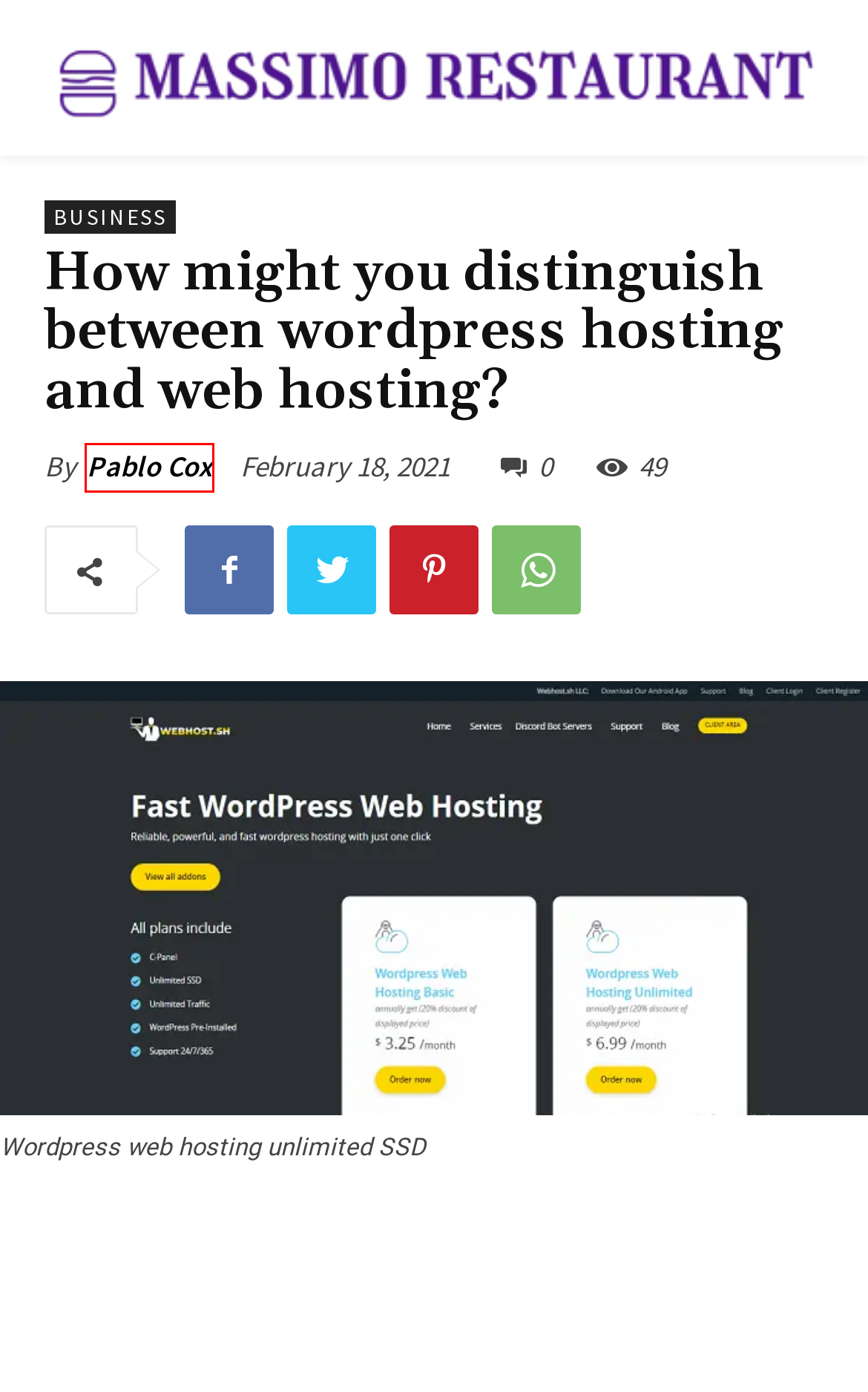You have a screenshot of a webpage with a red bounding box around a UI element. Determine which webpage description best matches the new webpage that results from clicking the element in the bounding box. Here are the candidates:
A. Business - Massimo Restaurant
B. Arts - Massimo Restaurant
C. Winning Made Easy: Explore idjplay’s Slot Gacor Collection - Massimo Restaurant
D. The Intersection of Art and Technology in Slot Machine Design - Massimo Restaurant
E. About Massimo - Massimo Restaurant
F. Pablo Cox - Massimo Restaurant
G. Magazine - Massimo Restaurant
H. Just How To be able to Win In A new Casino: WikiHow togel online - Massimo Restaurant

F